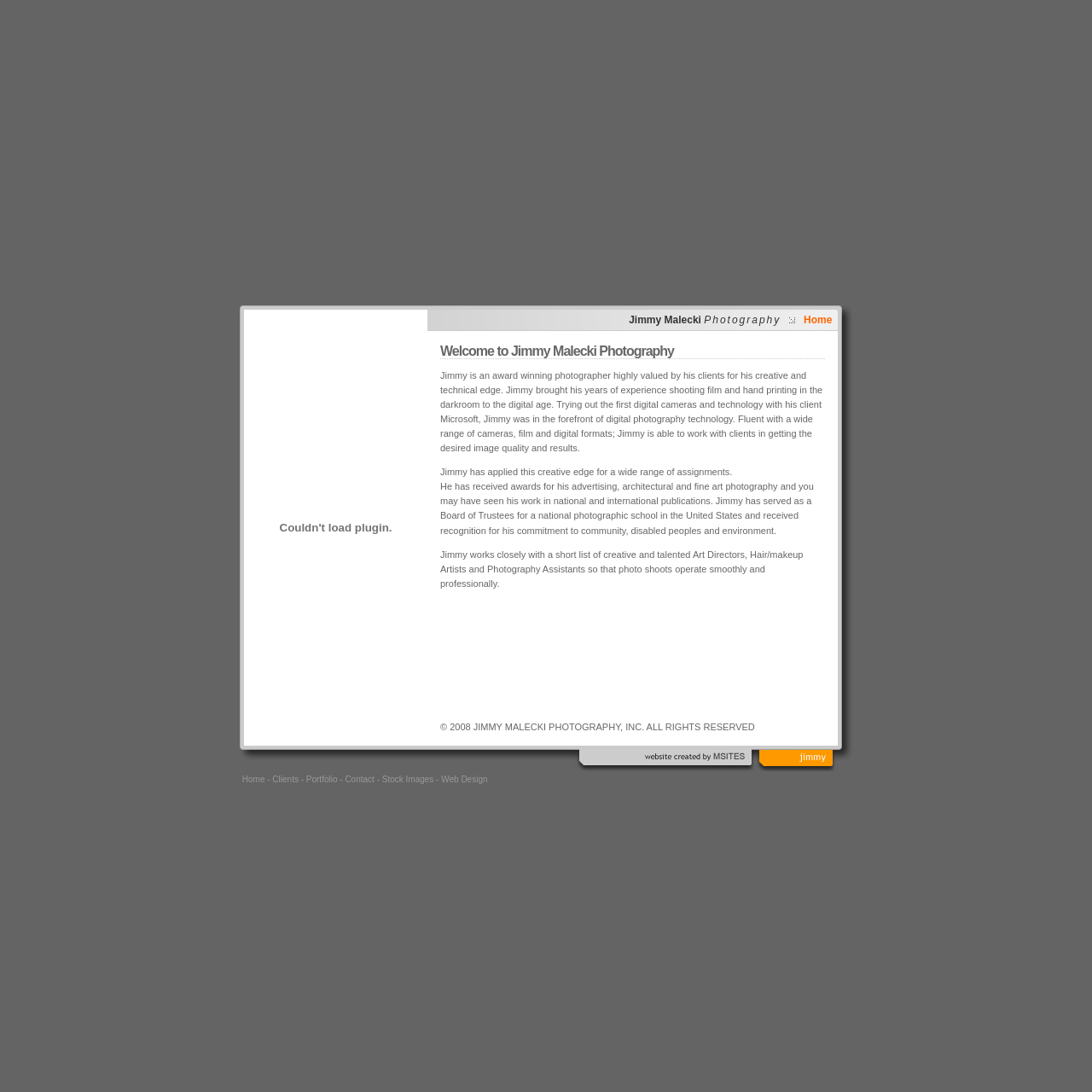What is the photographer's experience with cameras?
Can you provide a detailed and comprehensive answer to the question?

The text states that Jimmy is 'fluent with a wide range of cameras, film and digital formats', indicating that he has experience with a variety of cameras and formats.